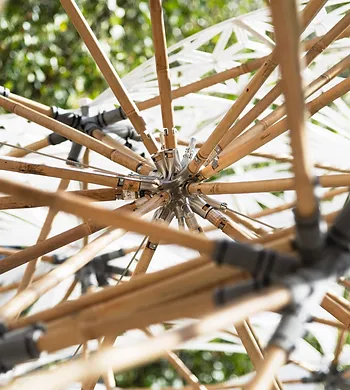What advanced method is used to craft the pavilion's panels?
Kindly offer a comprehensive and detailed response to the question.

According to the caption, the pavilion's flexible bespoke panels are crafted through advanced methods like add-on 3D printing, which contributes to both its aesthetic and functional appeal.